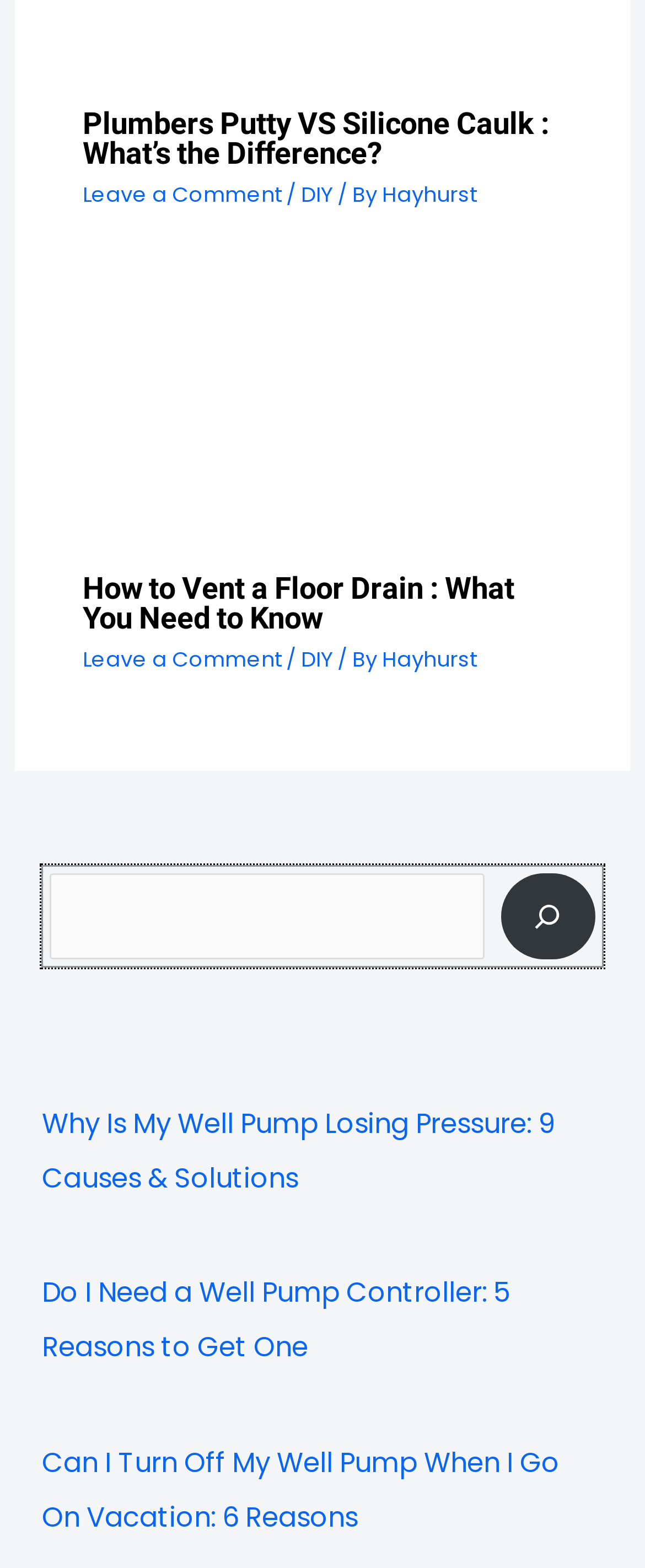Determine the bounding box coordinates for the clickable element required to fulfill the instruction: "view landscape photos". Provide the coordinates as four float numbers between 0 and 1, i.e., [left, top, right, bottom].

None